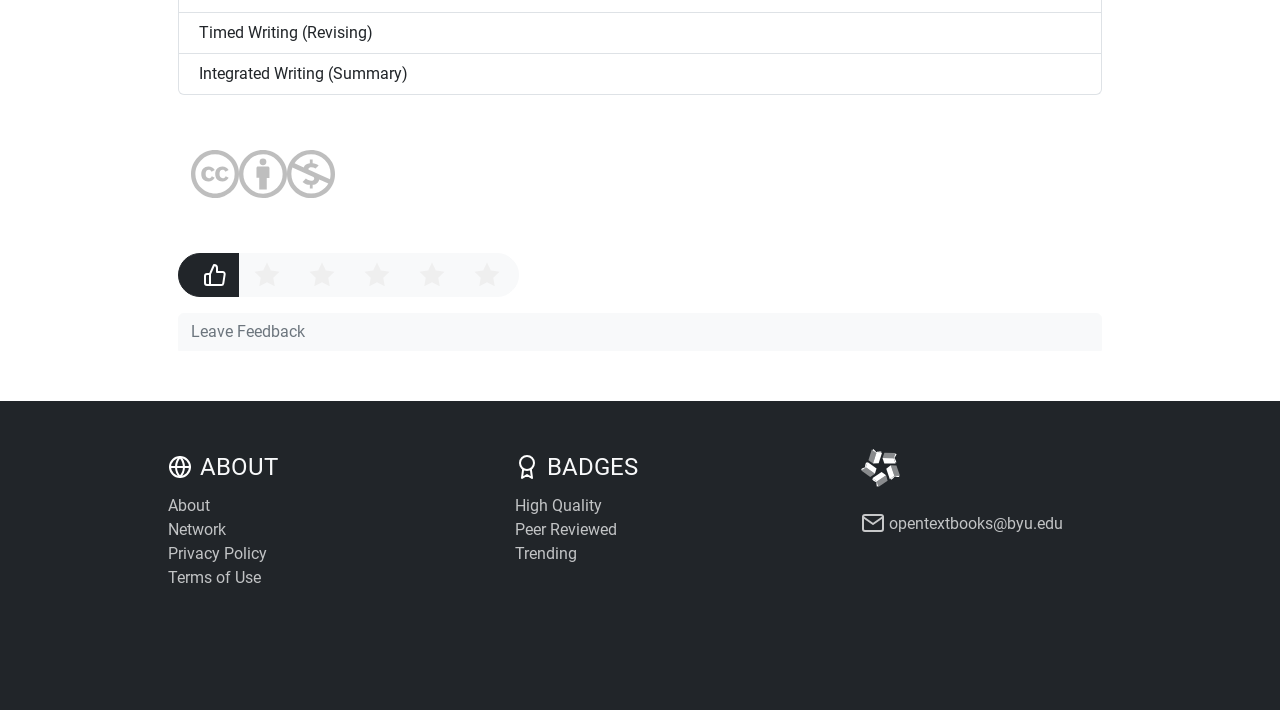Locate the bounding box coordinates of the clickable region to complete the following instruction: "View High Quality badges."

[0.402, 0.696, 0.598, 0.73]